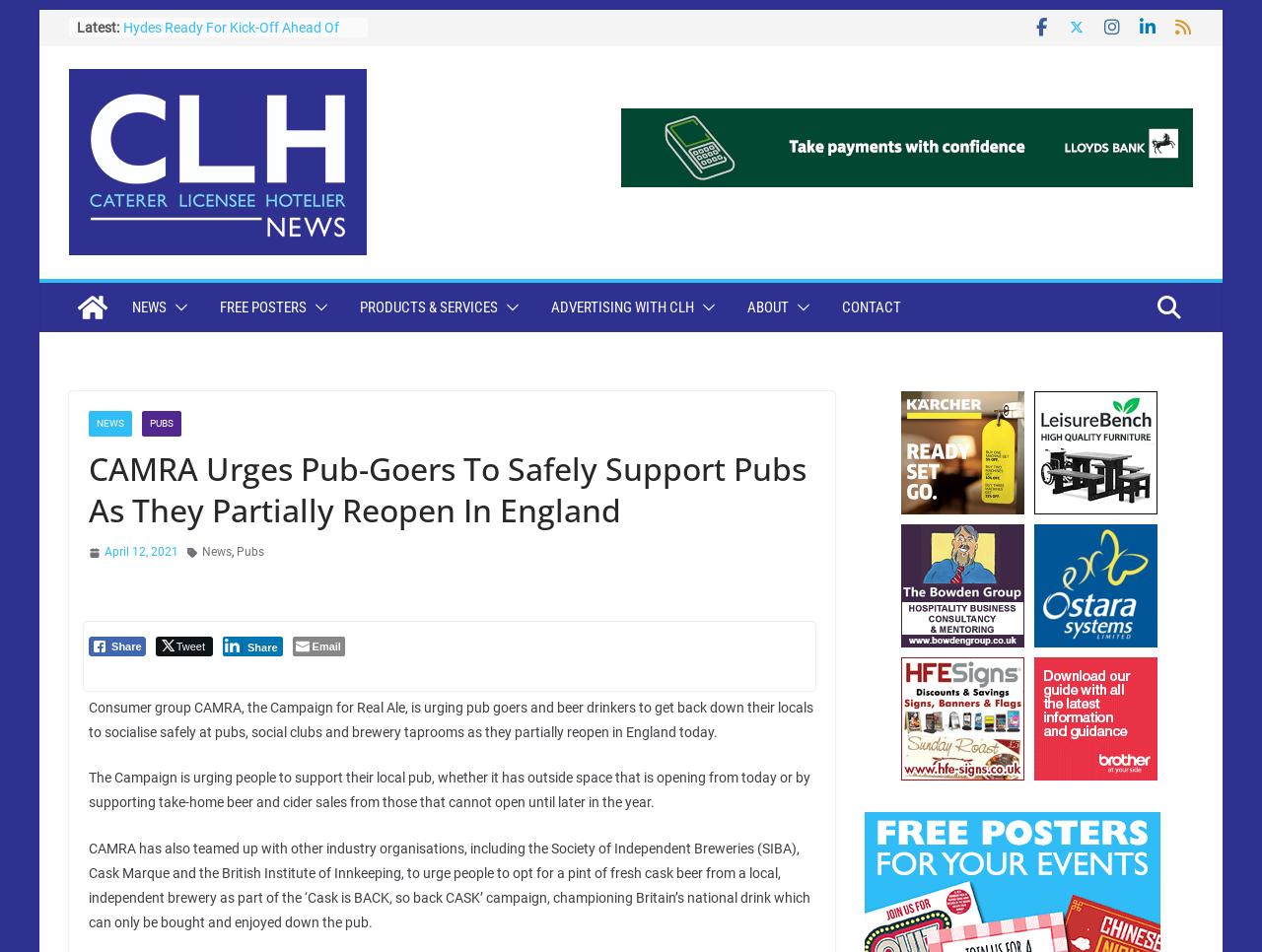Identify the bounding box coordinates of the clickable region required to complete the instruction: "Share the article on Facebook". The coordinates should be given as four float numbers within the range of 0 and 1, i.e., [left, top, right, bottom].

[0.07, 0.669, 0.115, 0.689]